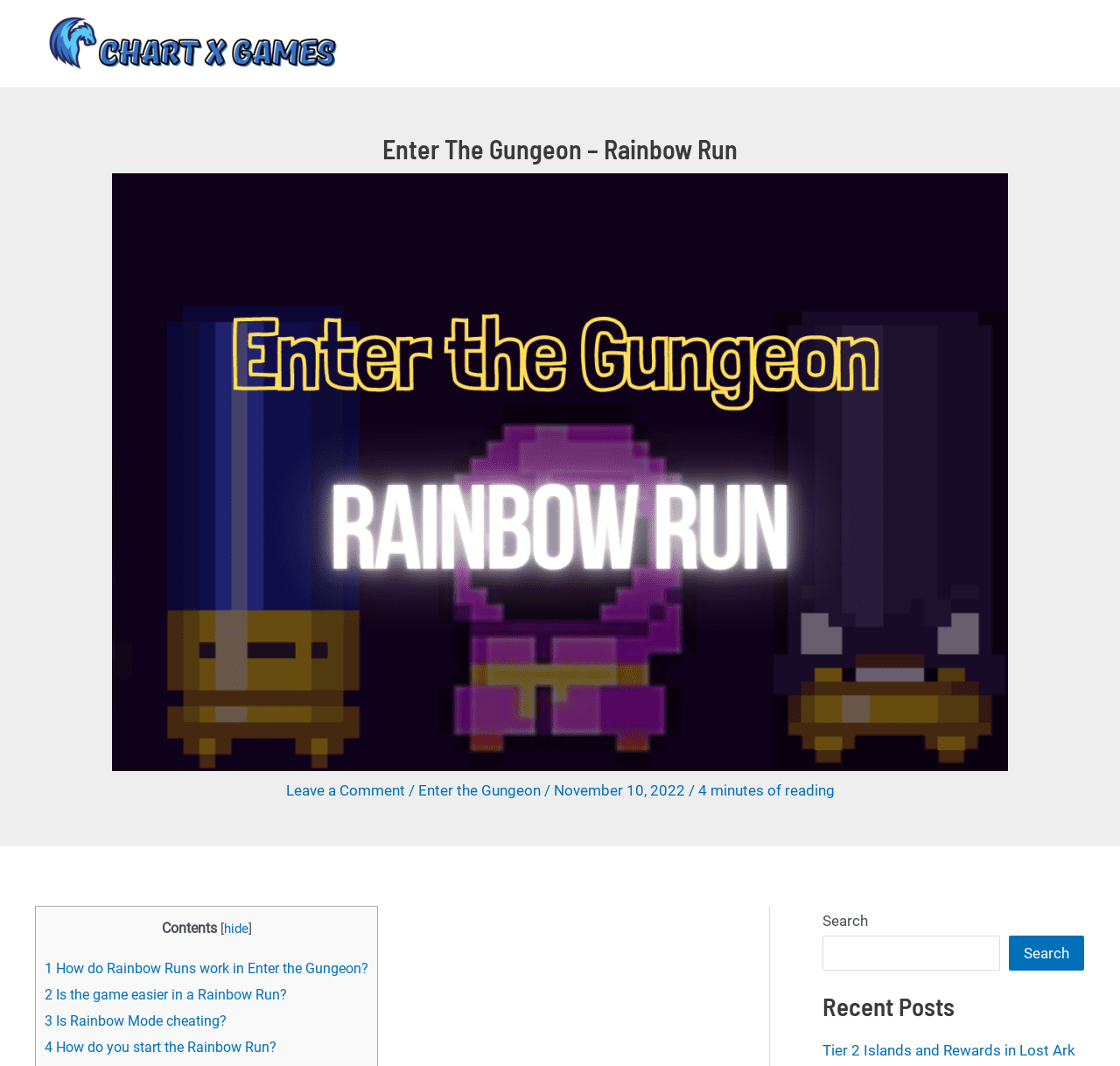How many minutes of reading time is estimated for this article?
Give a detailed explanation using the information visible in the image.

The article estimates 4 minutes of reading time, as indicated by the text '4 minutes of reading' at the top of the page.